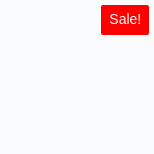Please study the image and answer the question comprehensively:
What is the purpose of the 'Sale!' notification?

The caption explains that the 'Sale!' notification is part of a larger promotional context, indicating a limited-time offer on a product featured on the webpage, and its purpose is to attract attention to these special promotional offers.